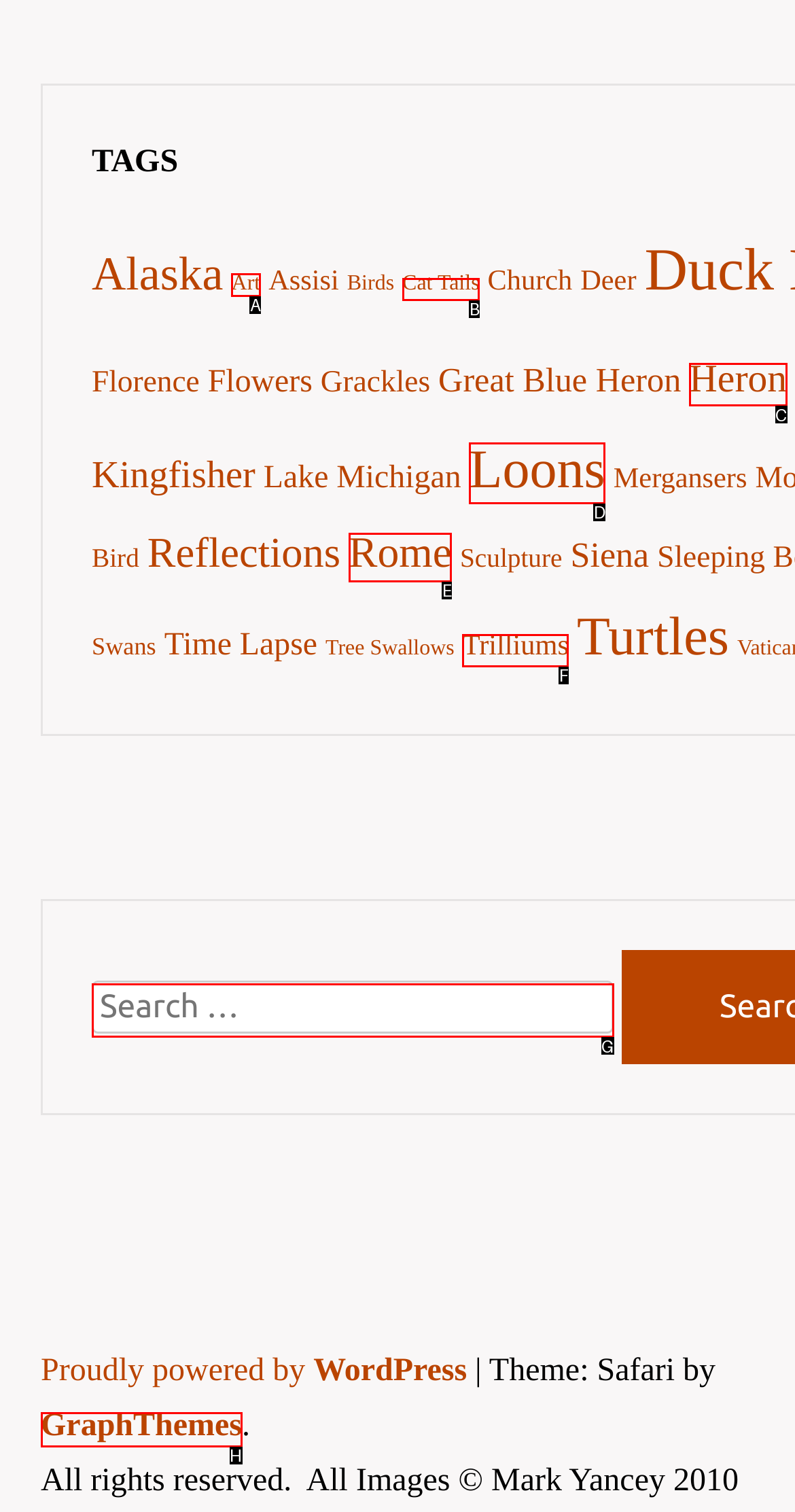Which HTML element should be clicked to complete the following task: Explore Art collections?
Answer with the letter corresponding to the correct choice.

A